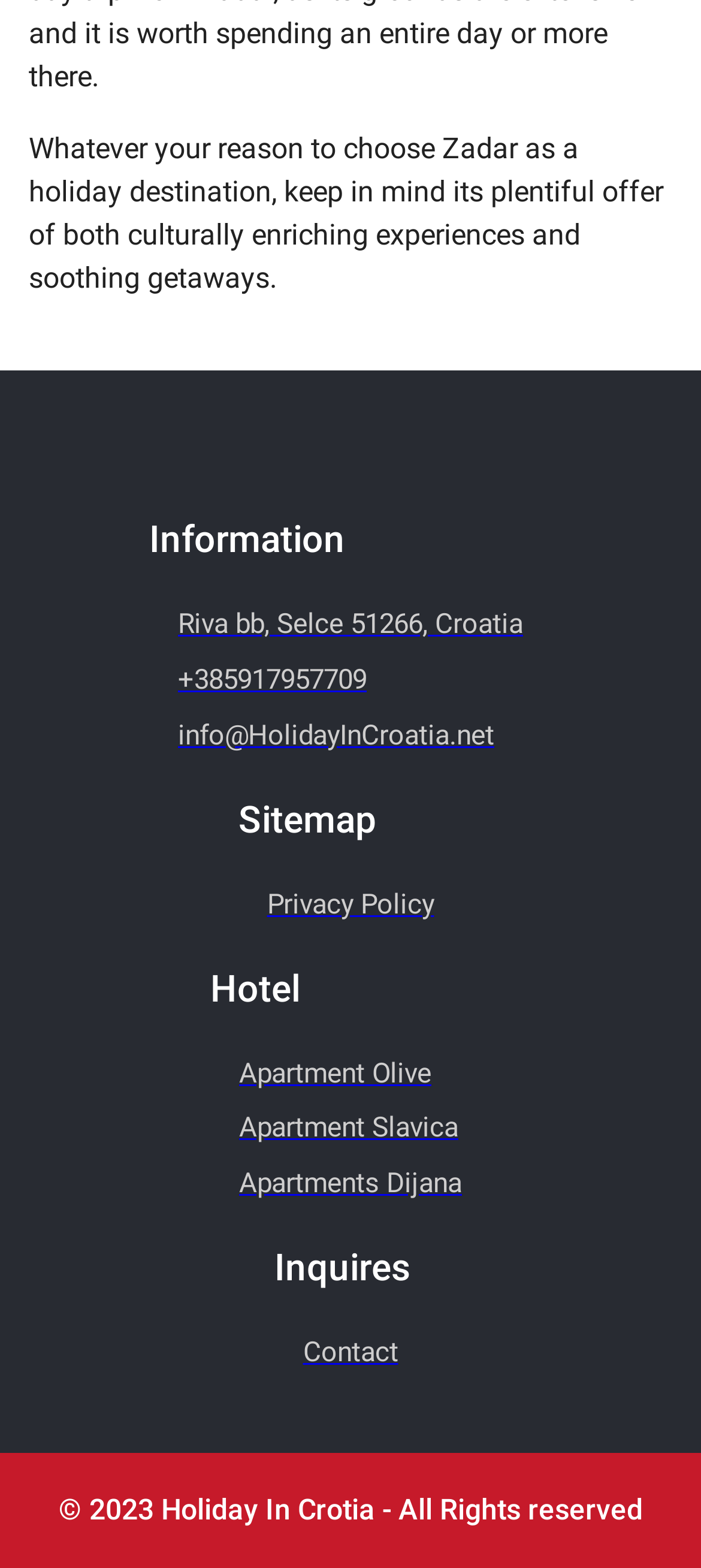Find the bounding box coordinates for the area that should be clicked to accomplish the instruction: "Contact us".

[0.432, 0.855, 0.568, 0.872]